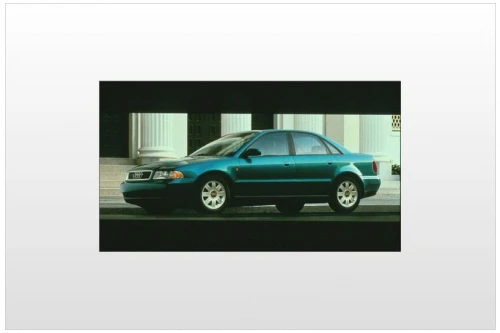How many doors does the car have?
Based on the image, give a concise answer in the form of a single word or short phrase.

Four